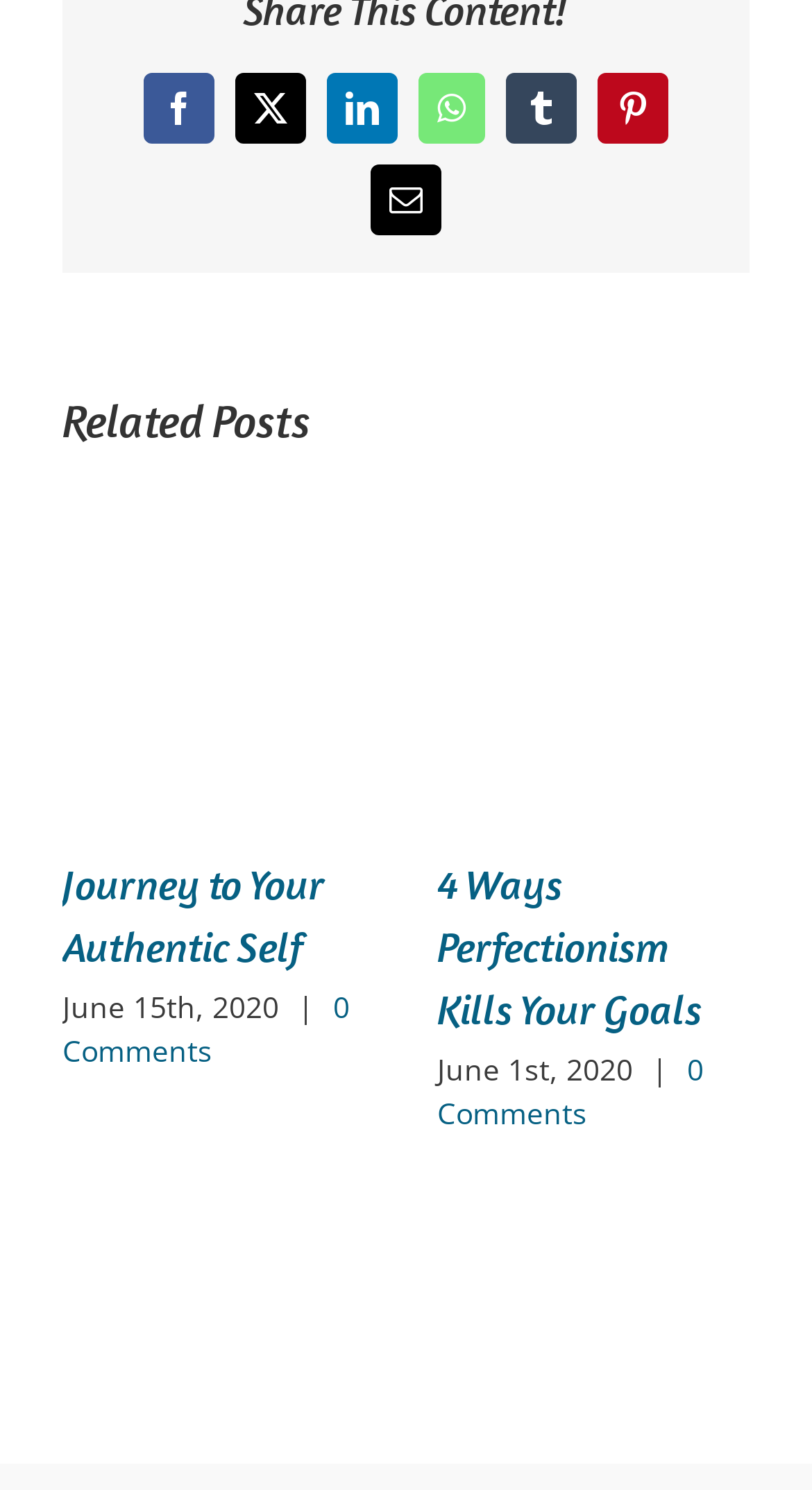Given the description Journey to Your Authentic Self, predict the bounding box coordinates of the UI element. Ensure the coordinates are in the format (top-left x, top-left y, bottom-right x, bottom-right y) and all values are between 0 and 1.

[0.077, 0.576, 0.4, 0.653]